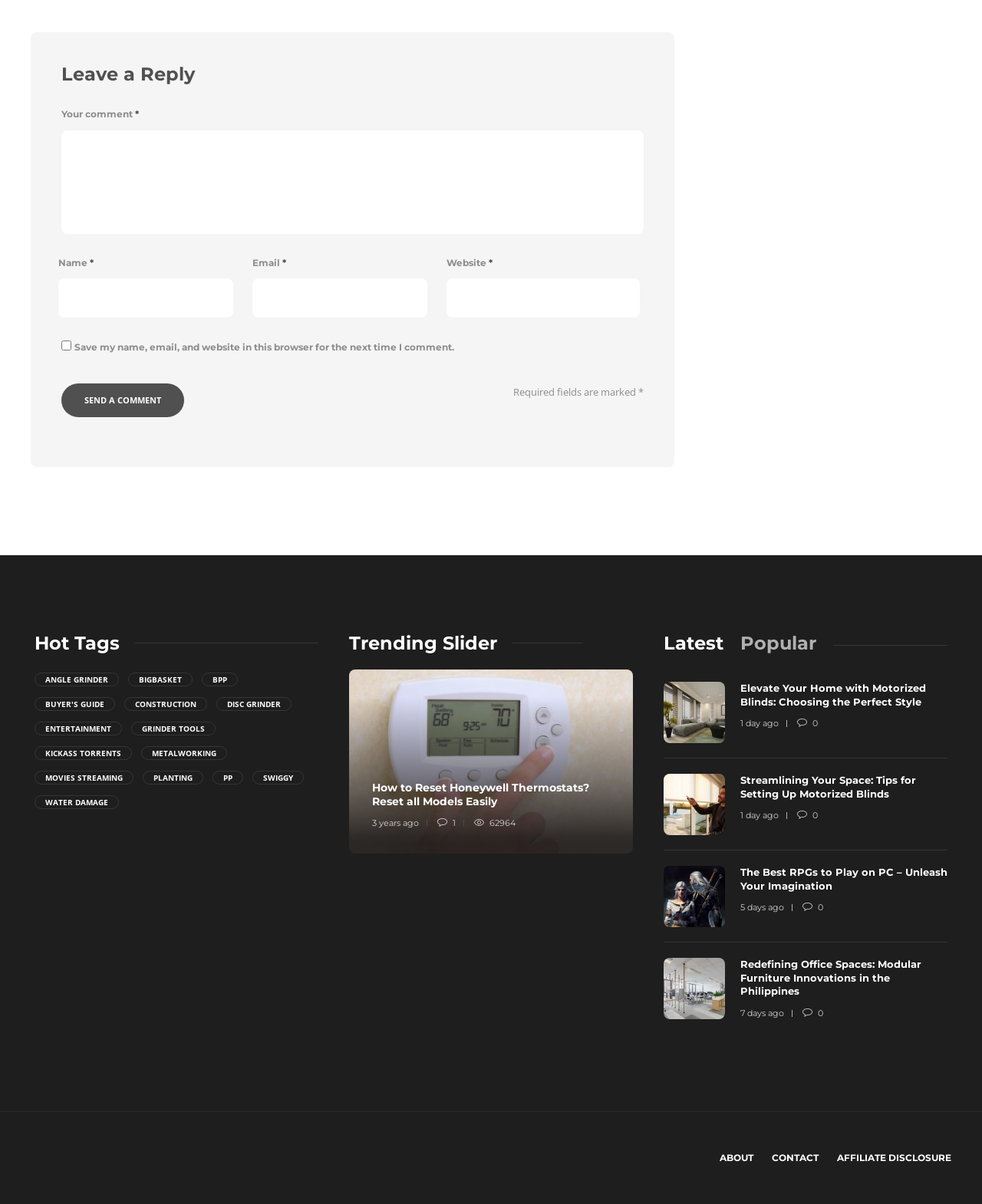What type of content is listed under 'Hot Tags'?
Please craft a detailed and exhaustive response to the question.

Under the 'Hot Tags' section, there are several links to articles or topics, such as 'Angle Grinder', 'BigBasket', and 'Buyer's Guide'. These links likely lead to related articles or content on the website.